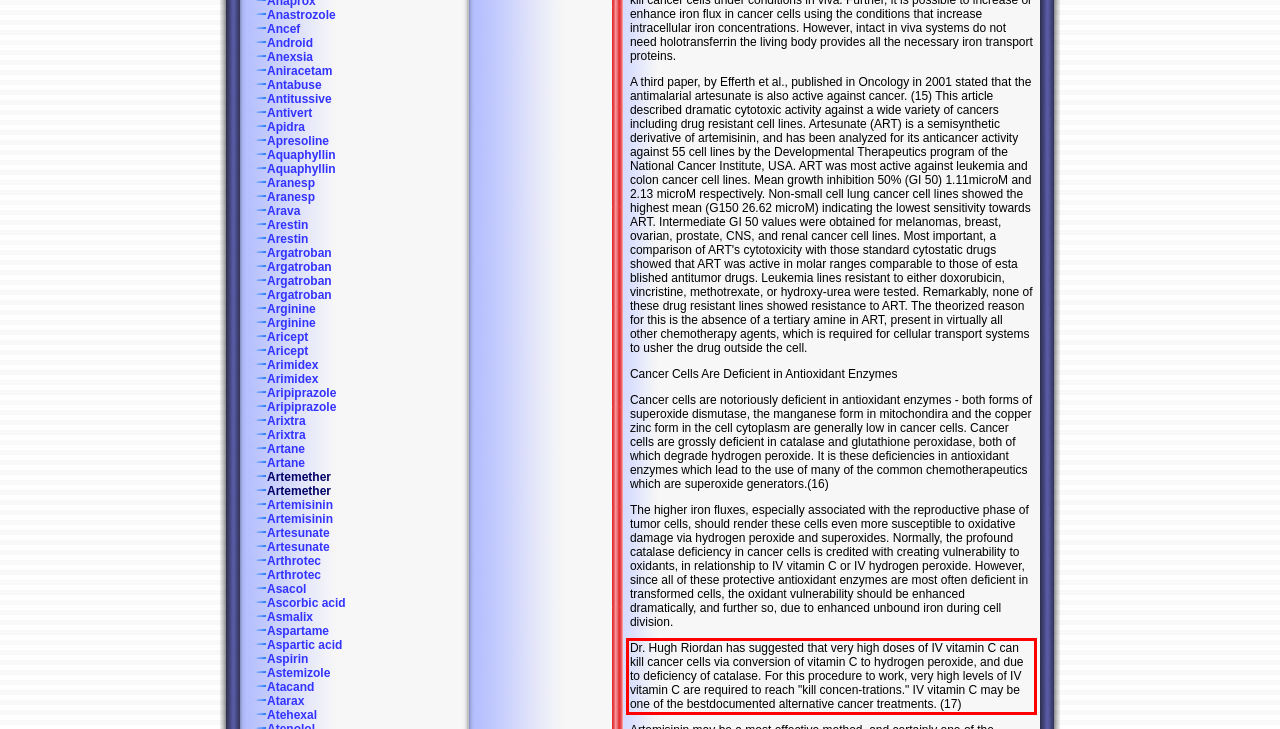Identify the text inside the red bounding box on the provided webpage screenshot by performing OCR.

Dr. Hugh Riordan has suggested that very high doses of IV vitamin C can kill cancer cells via conversion of vitamin C to hydrogen peroxide, and due to deficiency of catalase. For this procedure to work, very high levels of IV vitamin C are required to reach "kill concen-trations." IV vitamin C may be one of the bestdocumented alternative cancer treatments. (17)